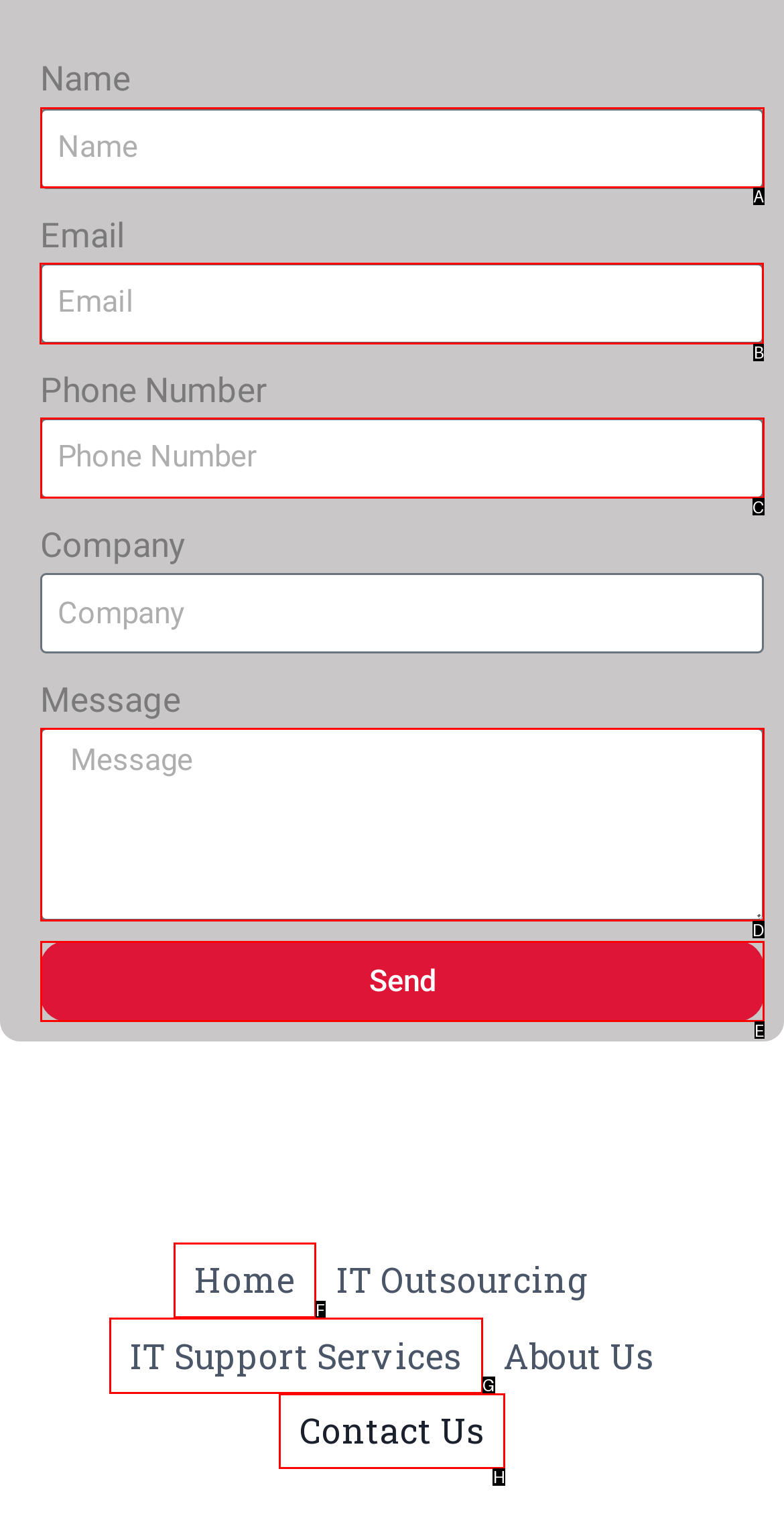Decide which UI element to click to accomplish the task: Type your email
Respond with the corresponding option letter.

B